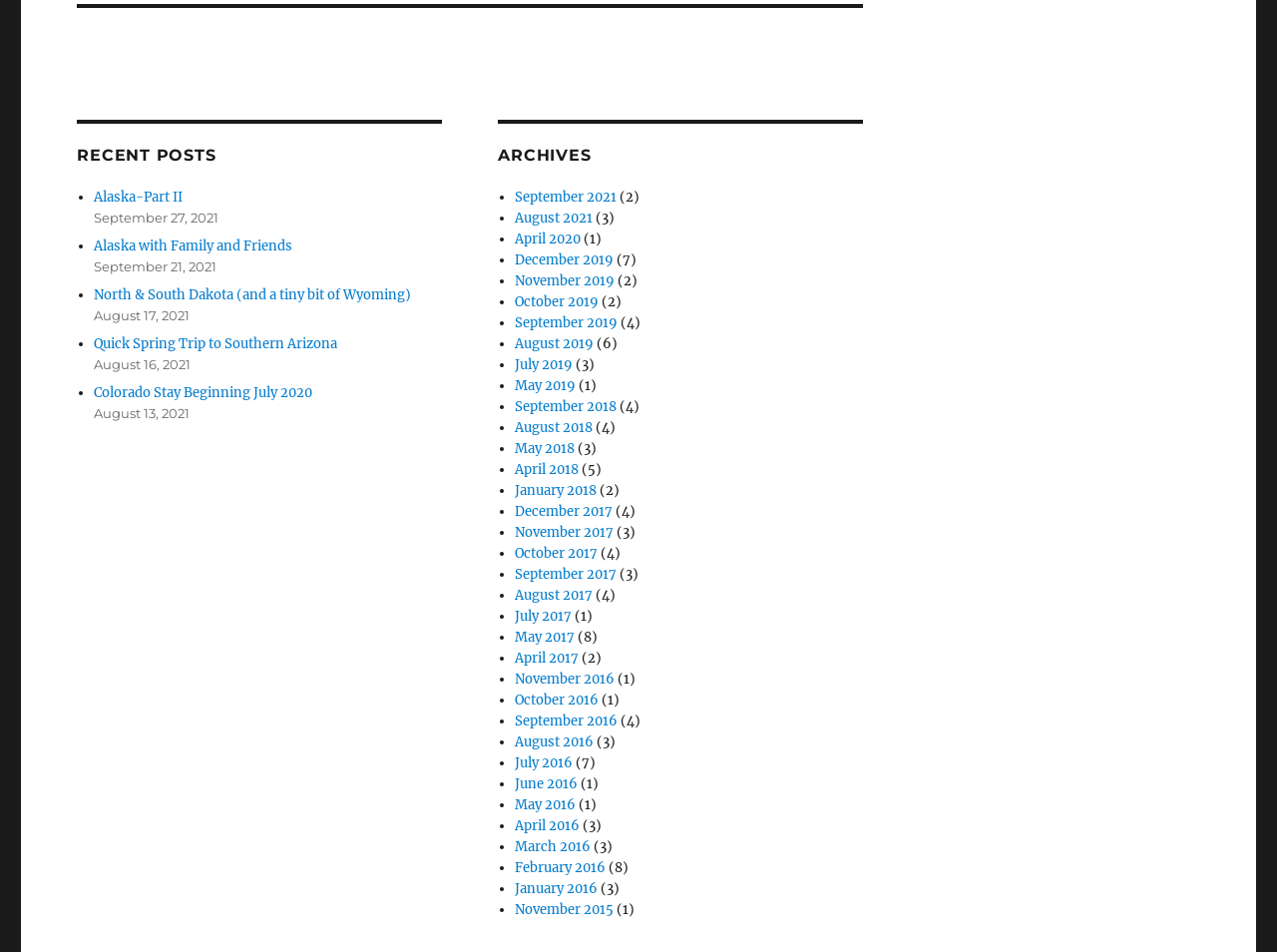Kindly provide the bounding box coordinates of the section you need to click on to fulfill the given instruction: "view recent posts".

[0.06, 0.152, 0.346, 0.174]